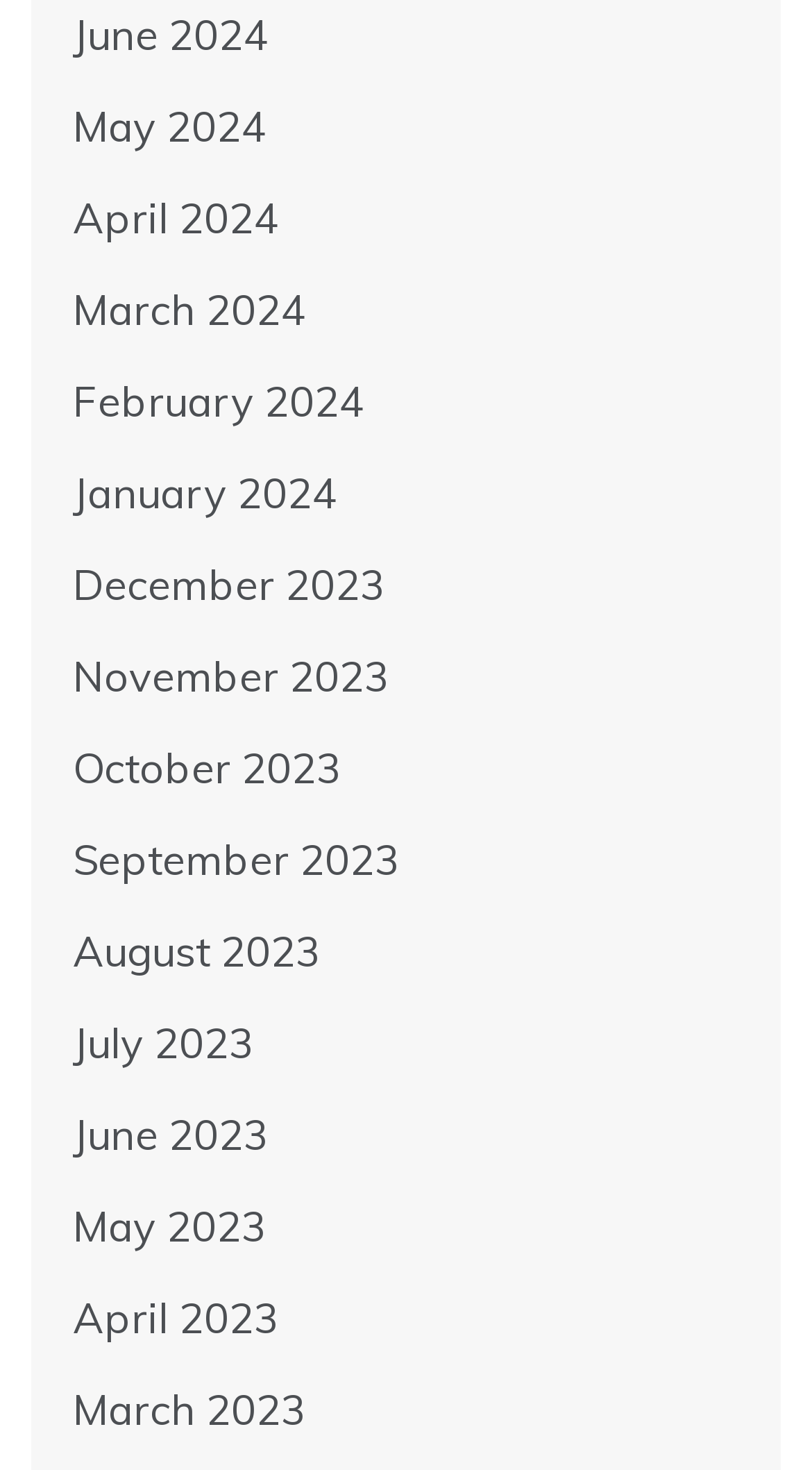Could you highlight the region that needs to be clicked to execute the instruction: "view June 2024"?

[0.09, 0.005, 0.331, 0.04]